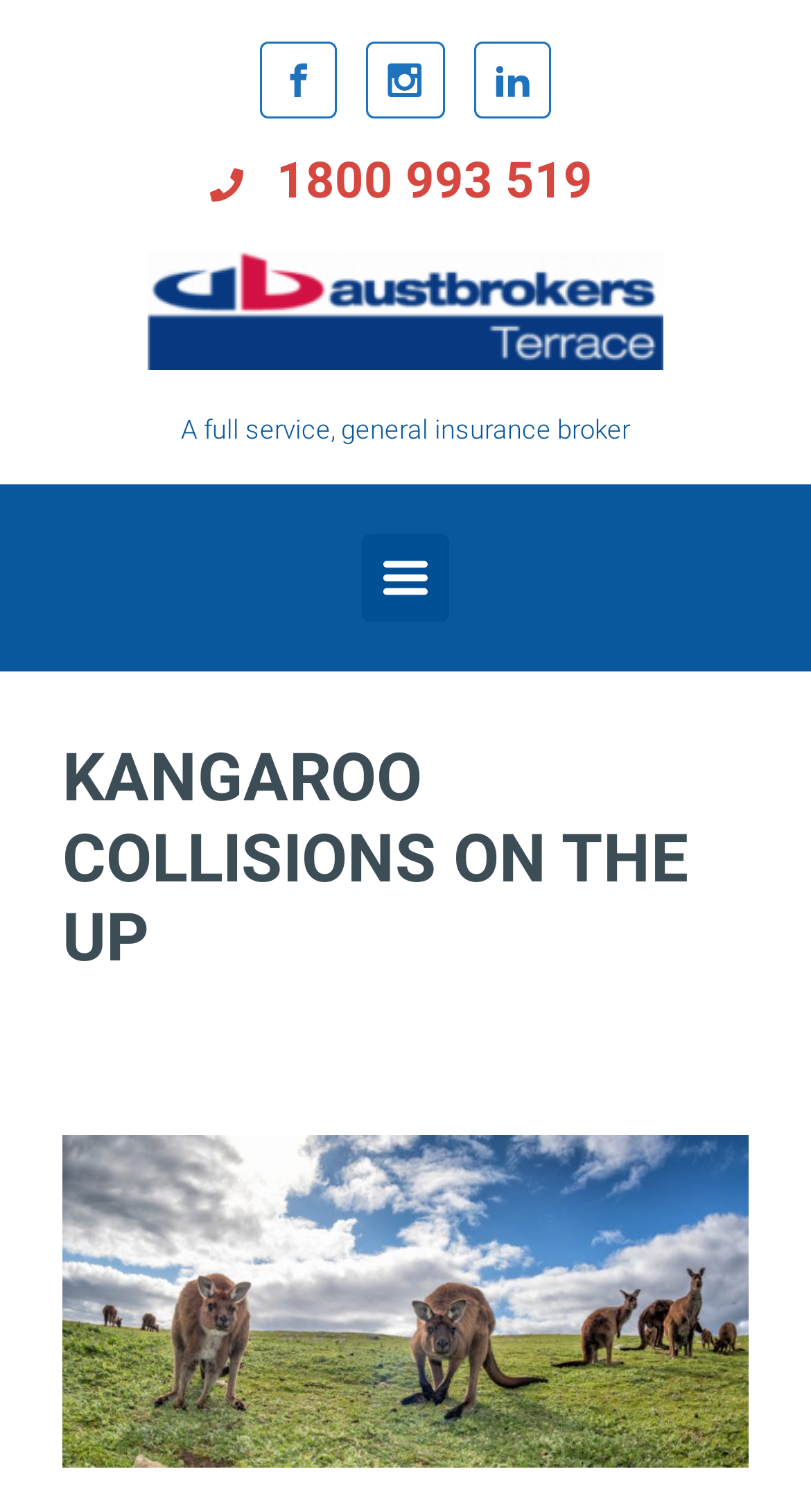Based on the element description "1800 993 519", predict the bounding box coordinates of the UI element.

[0.3, 0.101, 0.731, 0.139]